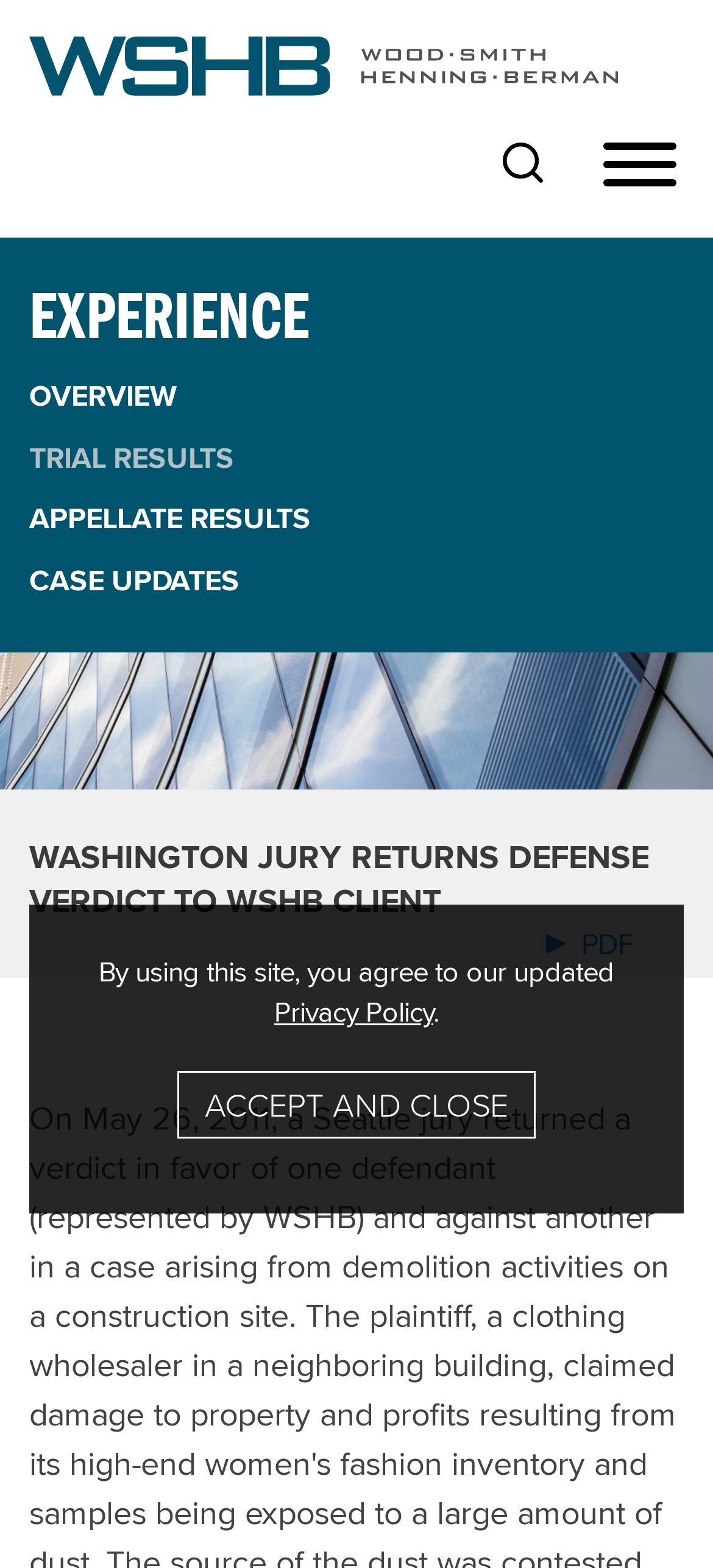Locate the bounding box coordinates of the clickable element to fulfill the following instruction: "search". Provide the coordinates as four float numbers between 0 and 1 in the format [left, top, right, bottom].

[0.705, 0.091, 0.762, 0.117]